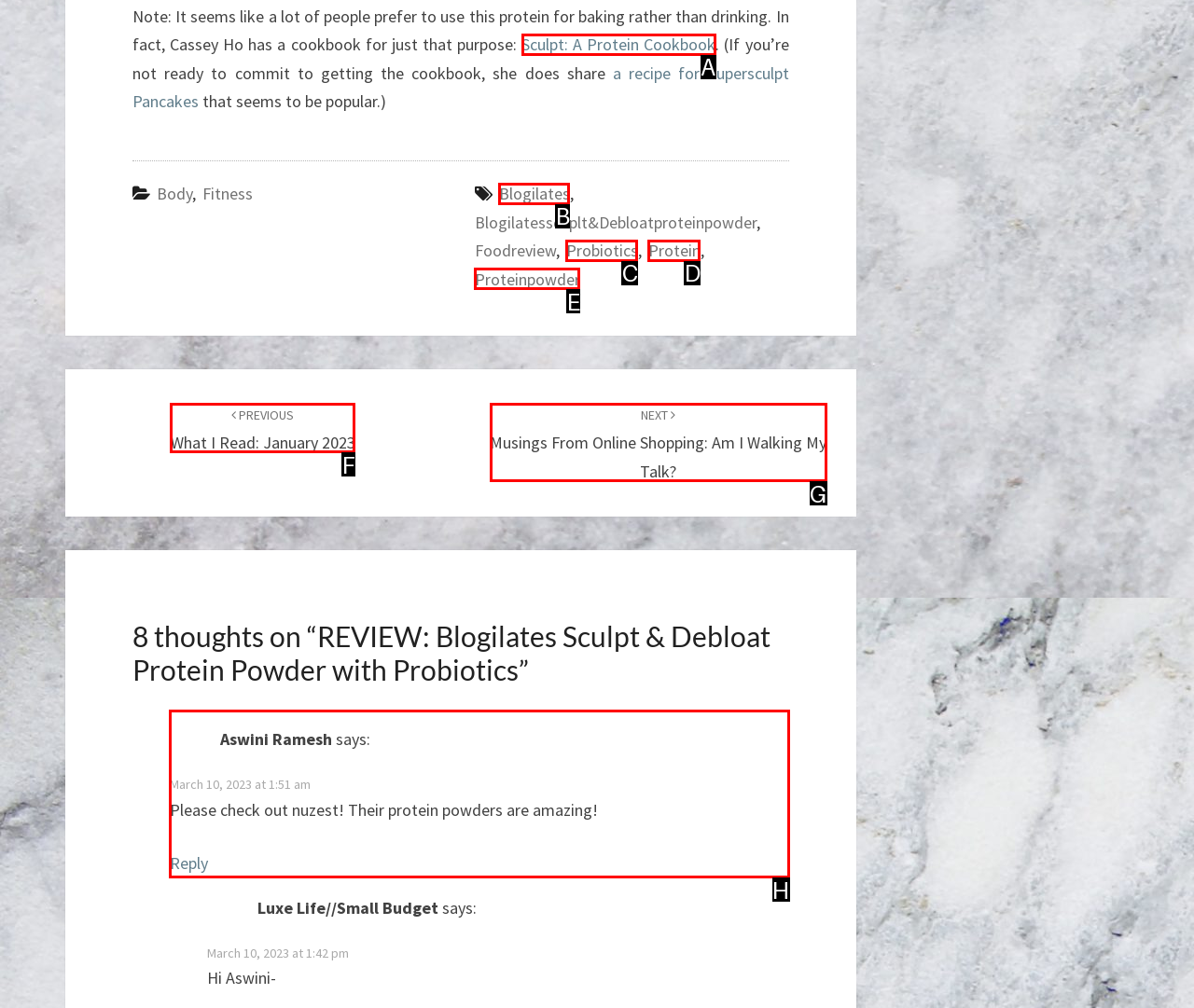Identify which HTML element to click to fulfill the following task: Read the review of Blogilates Sculpt & Debloat Protein Powder with Probiotics. Provide your response using the letter of the correct choice.

H